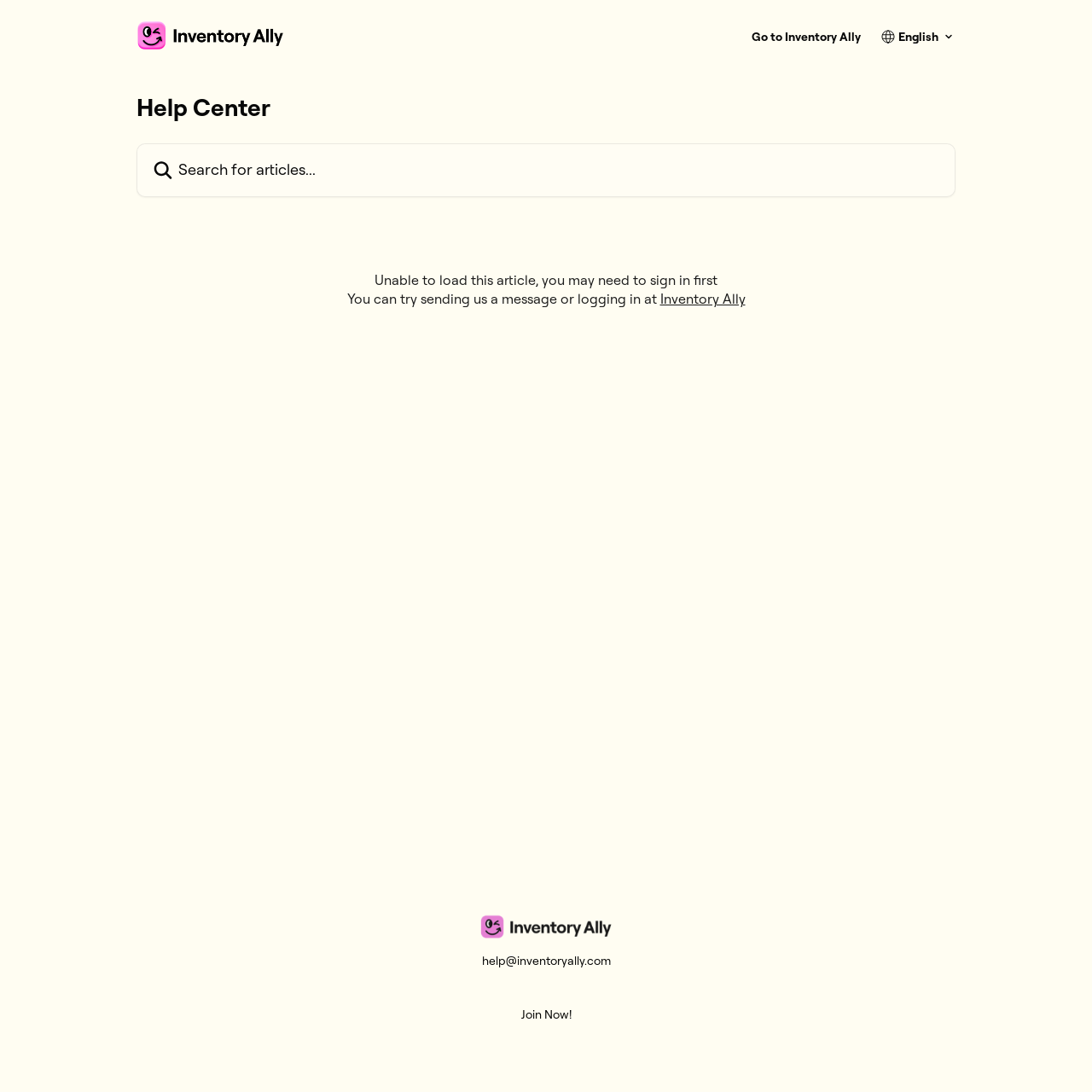What is the purpose of the search bar?
Please respond to the question thoroughly and include all relevant details.

The search bar is located in the header section of the webpage, and it has a placeholder text 'Search for articles...'. This suggests that the search bar is intended for users to search for specific articles or topics within the help center.